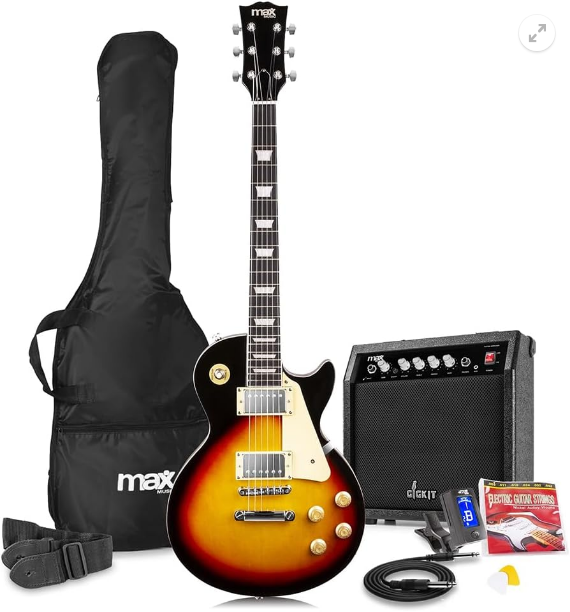Use one word or a short phrase to answer the question provided: 
What is the color of the gig bag?

Black